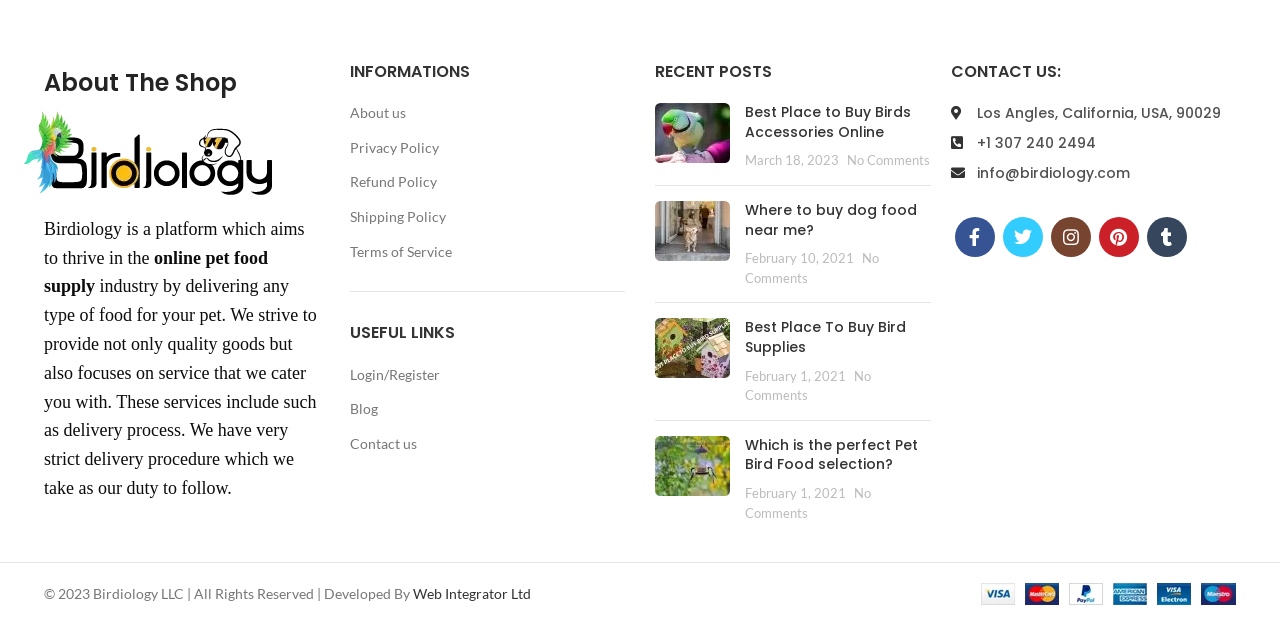Please identify the bounding box coordinates of the area I need to click to accomplish the following instruction: "Contact us".

[0.273, 0.694, 0.327, 0.725]